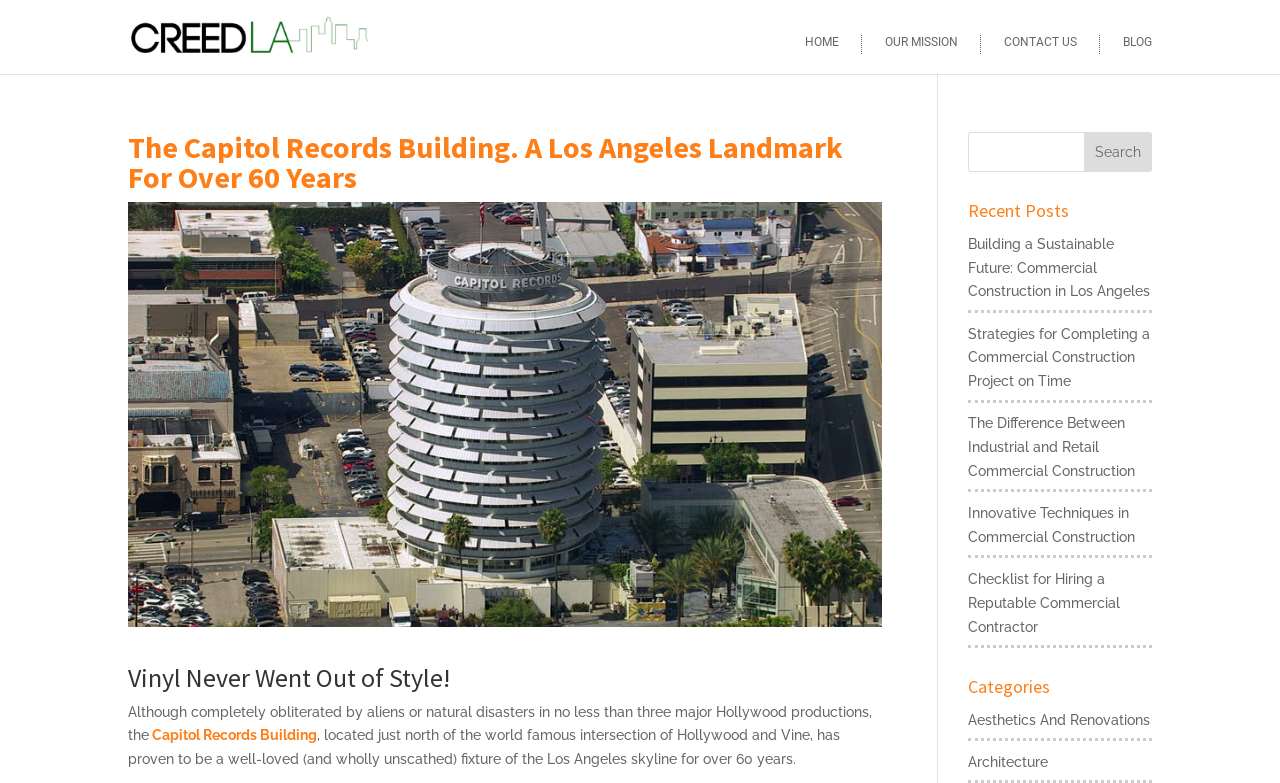What is the shape of the building? From the image, respond with a single word or brief phrase.

Circular